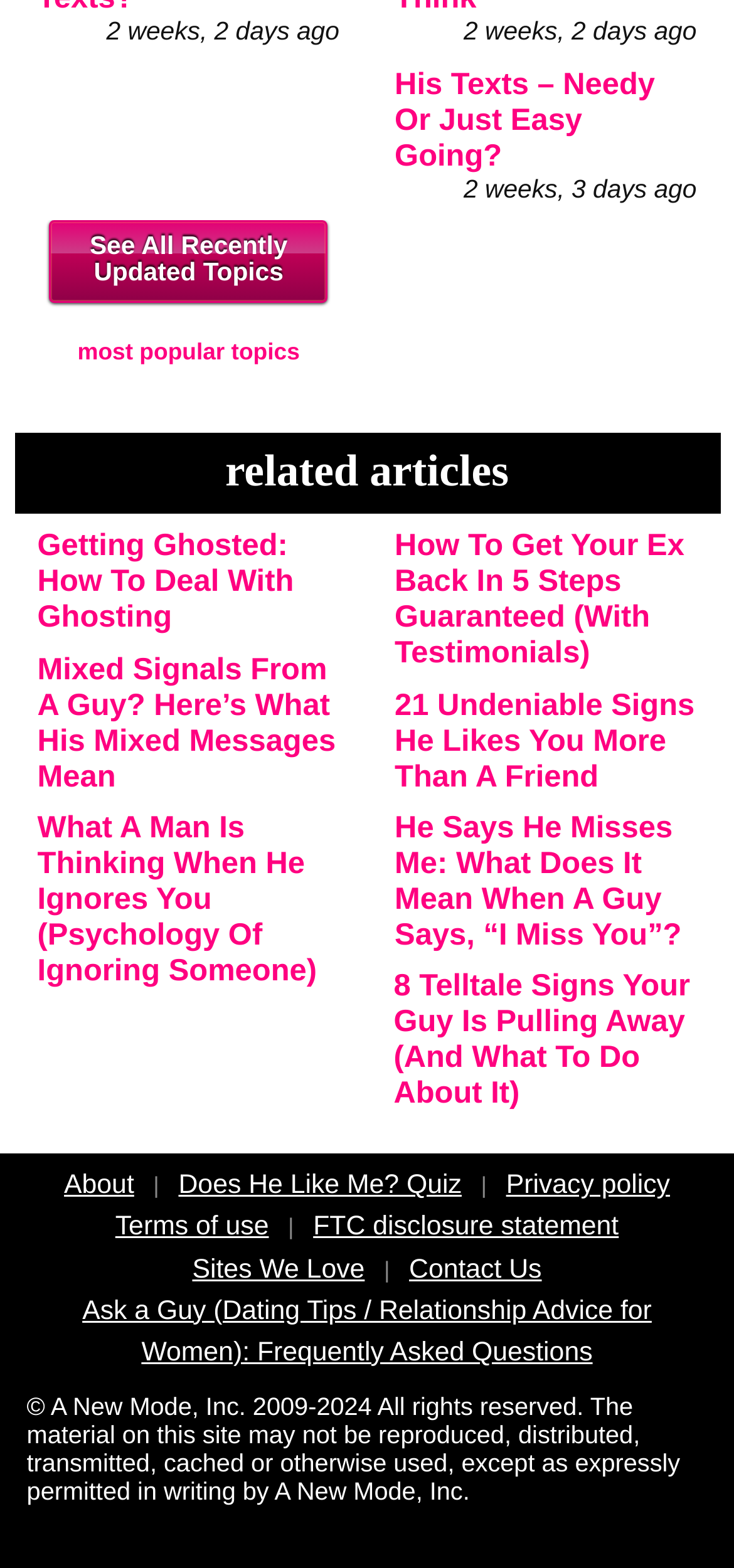Find the bounding box coordinates of the element to click in order to complete this instruction: "Take the 'Does He Like Me?' quiz". The bounding box coordinates must be four float numbers between 0 and 1, denoted as [left, top, right, bottom].

[0.243, 0.747, 0.629, 0.766]